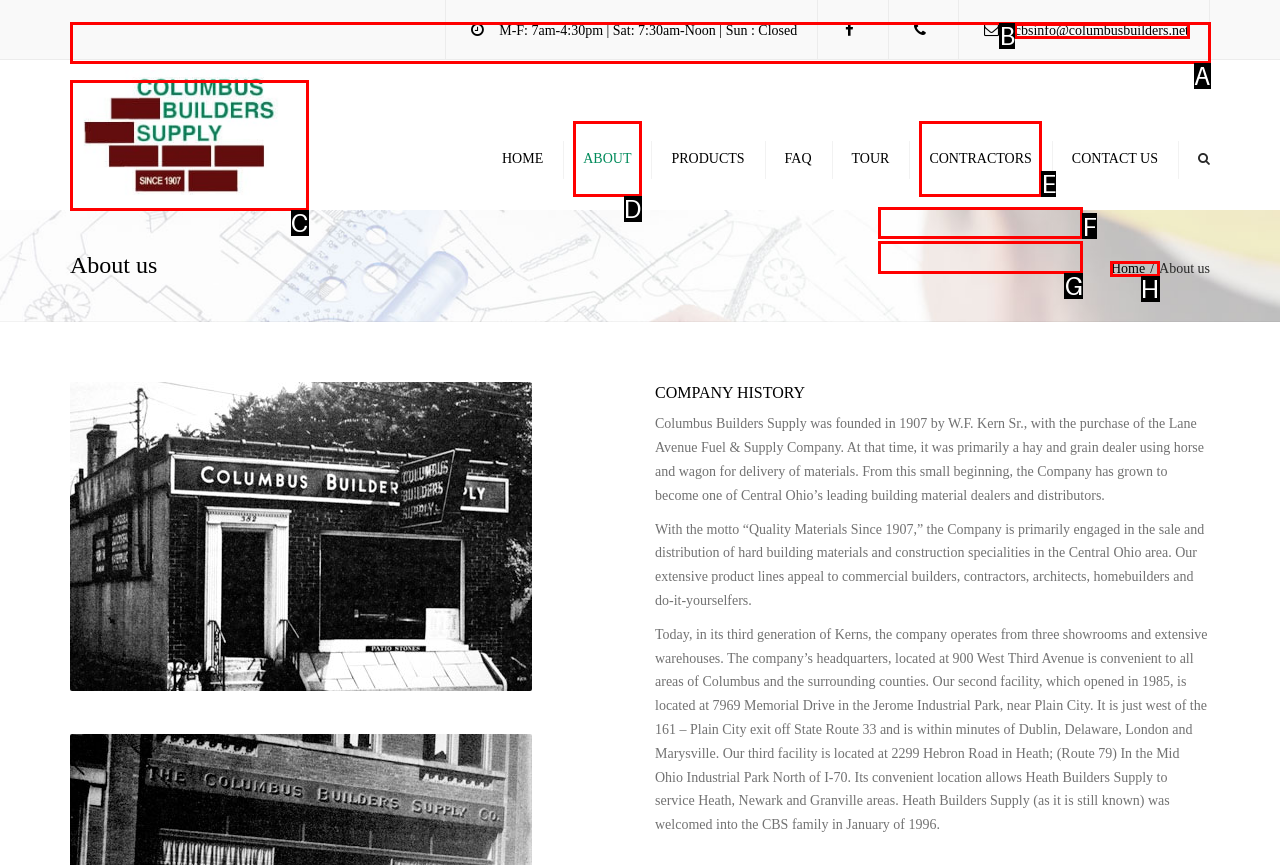With the description: Rule of Thumb Figures, find the option that corresponds most closely and answer with its letter directly.

G